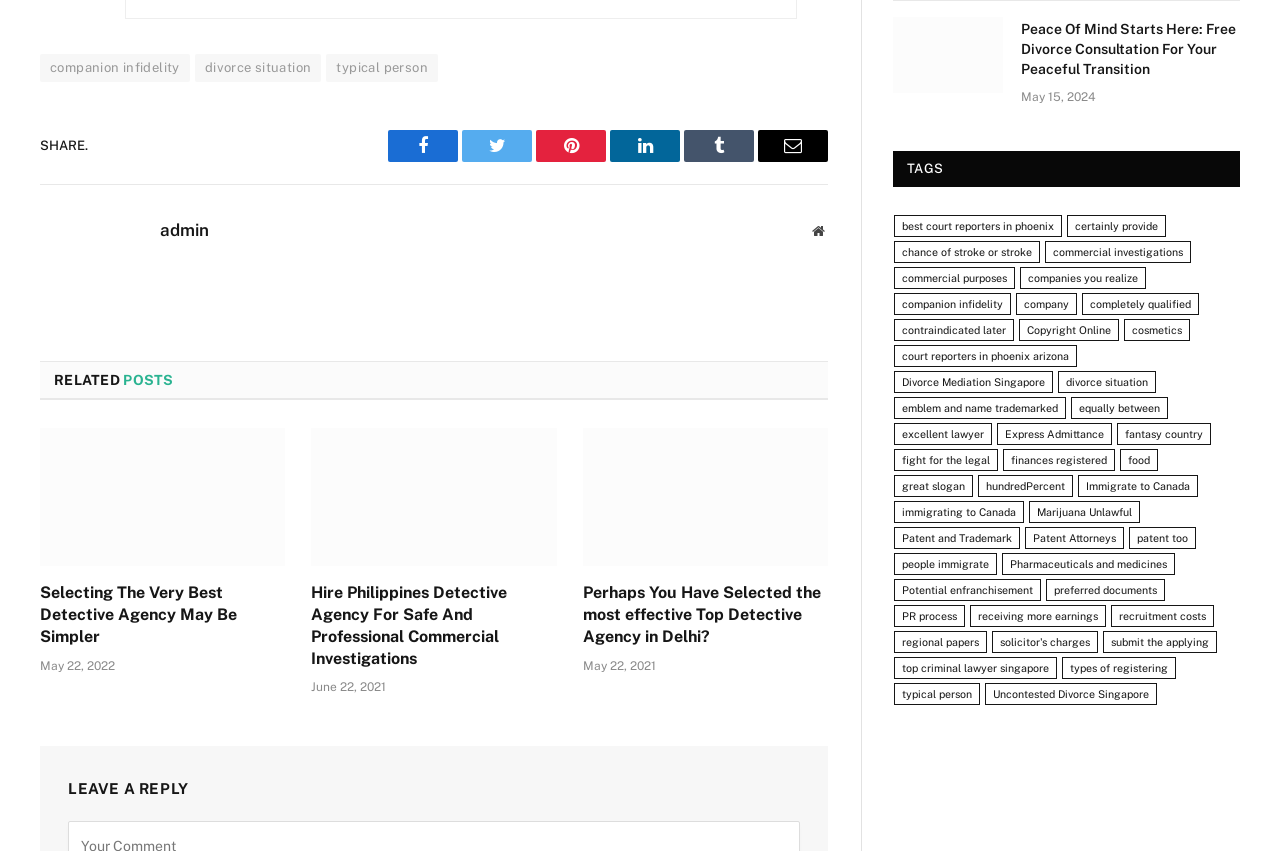Identify the bounding box coordinates for the UI element mentioned here: "Menu itemFaculty & Staff". Provide the coordinates as four float values between 0 and 1, i.e., [left, top, right, bottom].

None